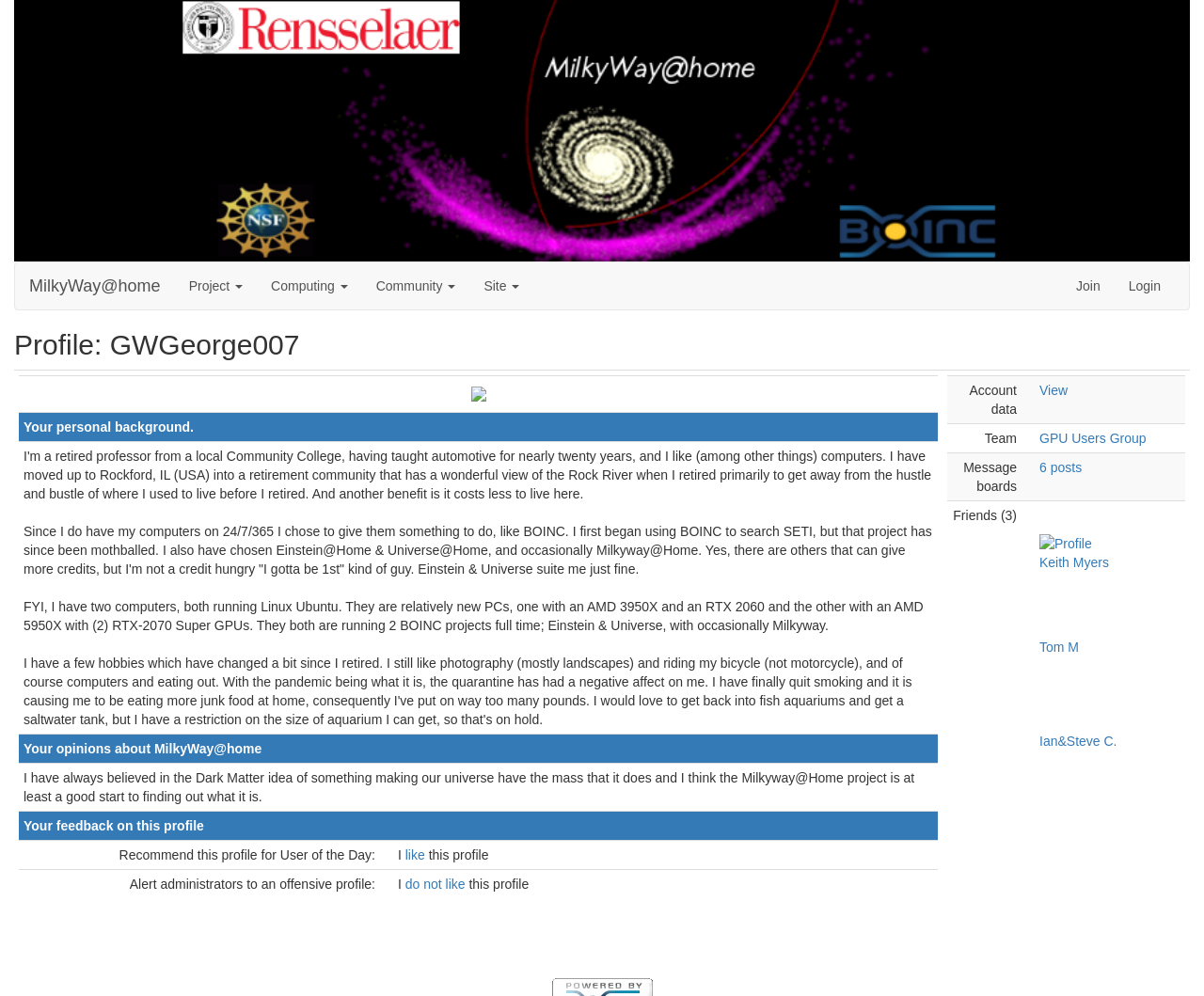Write an extensive caption that covers every aspect of the webpage.

This webpage is a profile page for a user named GWGeorge007. At the top, there is a welcome image with the text "Welcome to MilkyWay@home" and a link to the MilkyWay@home project. Below the image, there are several links to different sections of the website, including "Project", "Computing", "Community", "Site", "Join", and "Login".

The main content of the page is divided into two sections. The left section contains a table with the user's personal background, opinions about MilkyWay@home, and feedback on the profile. The table has several rows, each with a column header and a grid cell containing the user's text. The text describes the user's background, including their profession, hobbies, and experience with computers. The user also shares their opinions about the MilkyWay@home project and its goal of searching for dark matter.

The right section of the page contains another table with the user's account data, team information, message boards, and friends. The table has several rows, each with a grid cell containing a link to view the user's account data, team information, or message boards. There is also a list of the user's friends, with links to their profiles.

Throughout the page, there are several images, including a small icon next to the user's name and images representing the user's friends. The overall layout of the page is organized and easy to navigate, with clear headings and concise text.